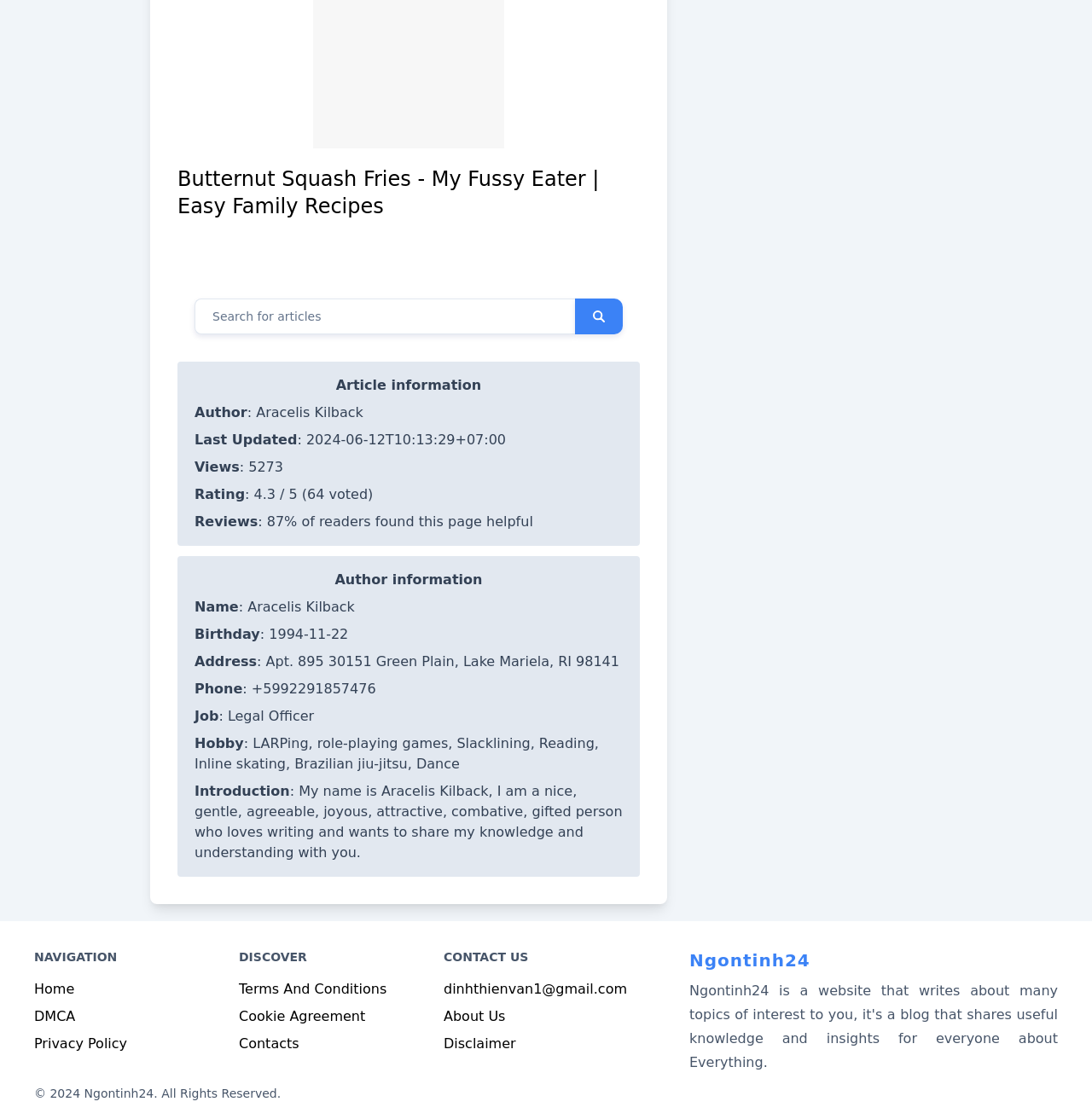Please determine the bounding box coordinates of the element's region to click in order to carry out the following instruction: "View author information". The coordinates should be four float numbers between 0 and 1, i.e., [left, top, right, bottom].

[0.235, 0.361, 0.333, 0.376]